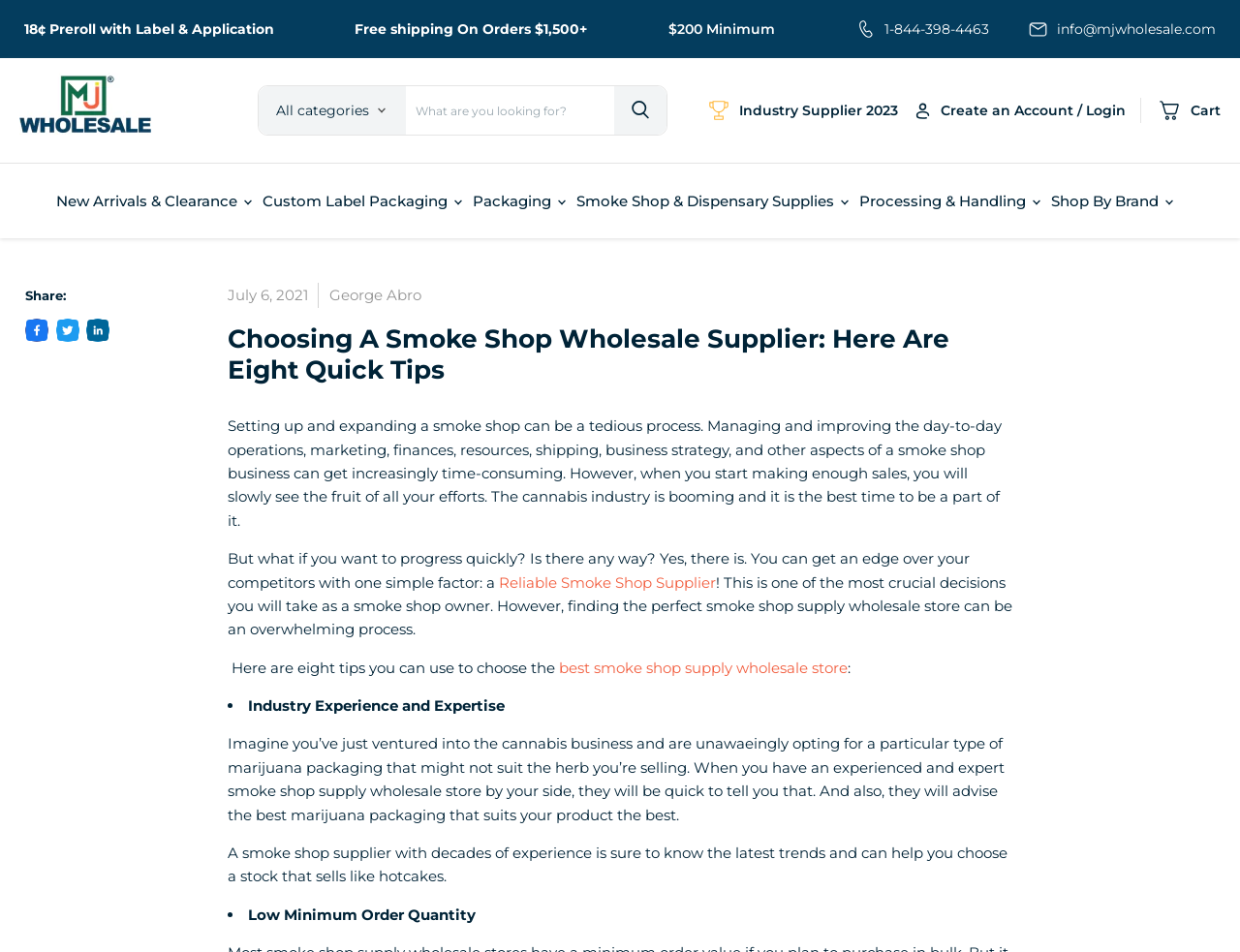Specify the bounding box coordinates for the region that must be clicked to perform the given instruction: "View cart".

[0.932, 0.102, 0.984, 0.13]